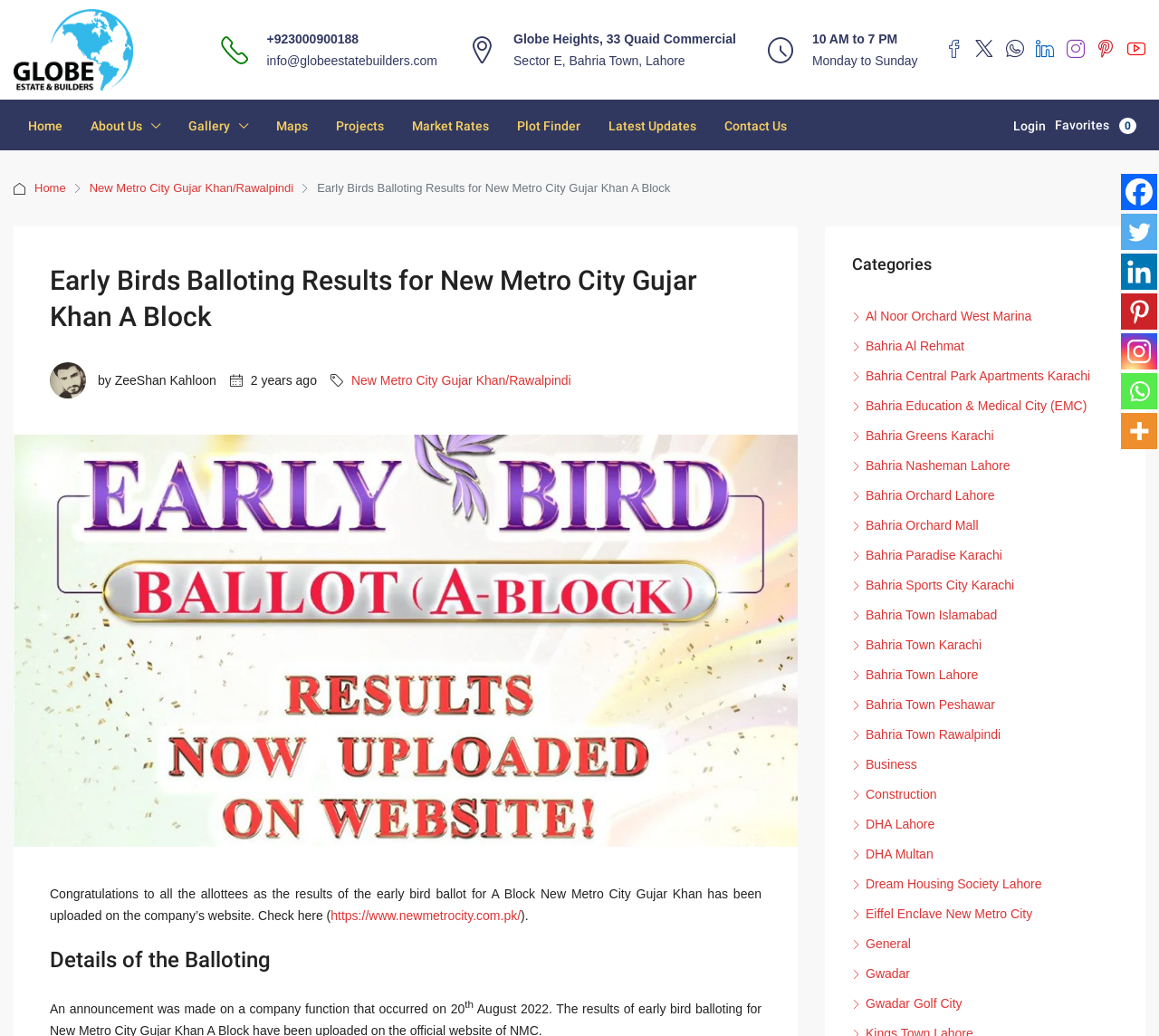How many categories are listed?
Answer with a single word or short phrase according to what you see in the image.

24